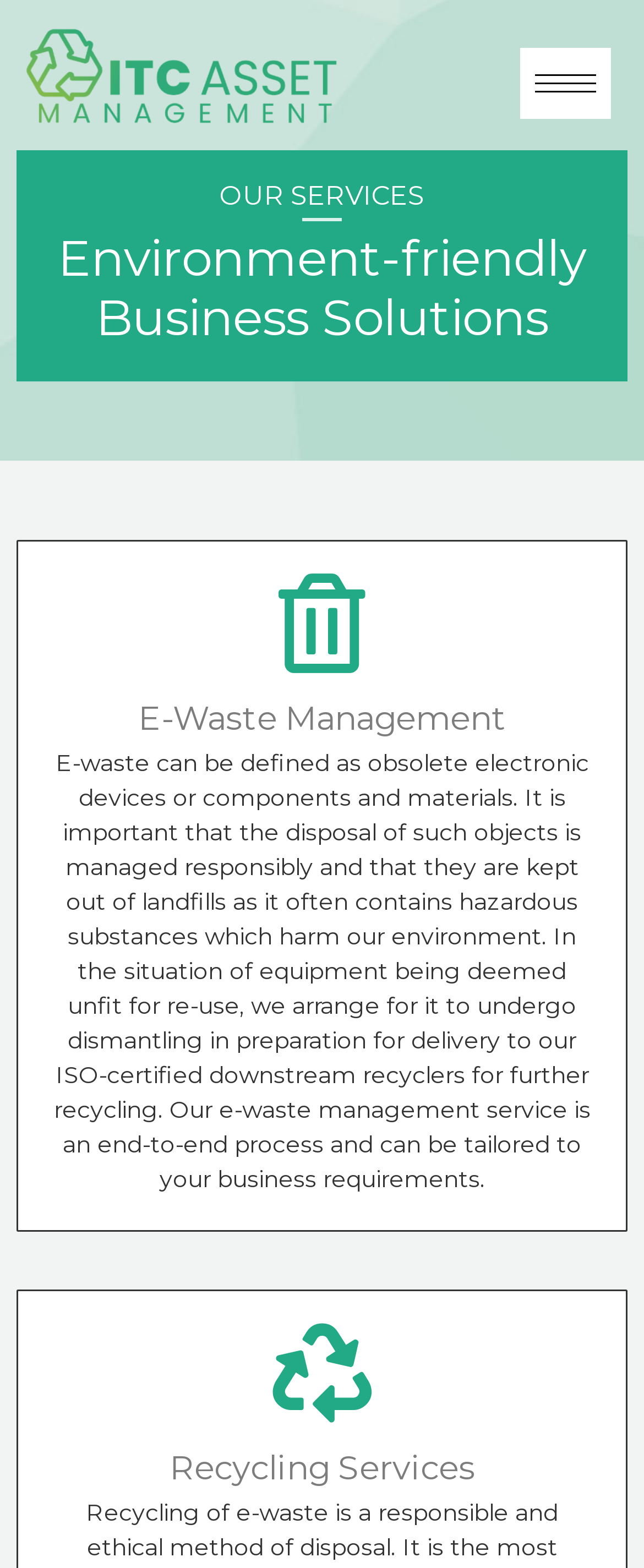Reply to the question with a single word or phrase:
What is the main service provided by this company?

E-Waste Management